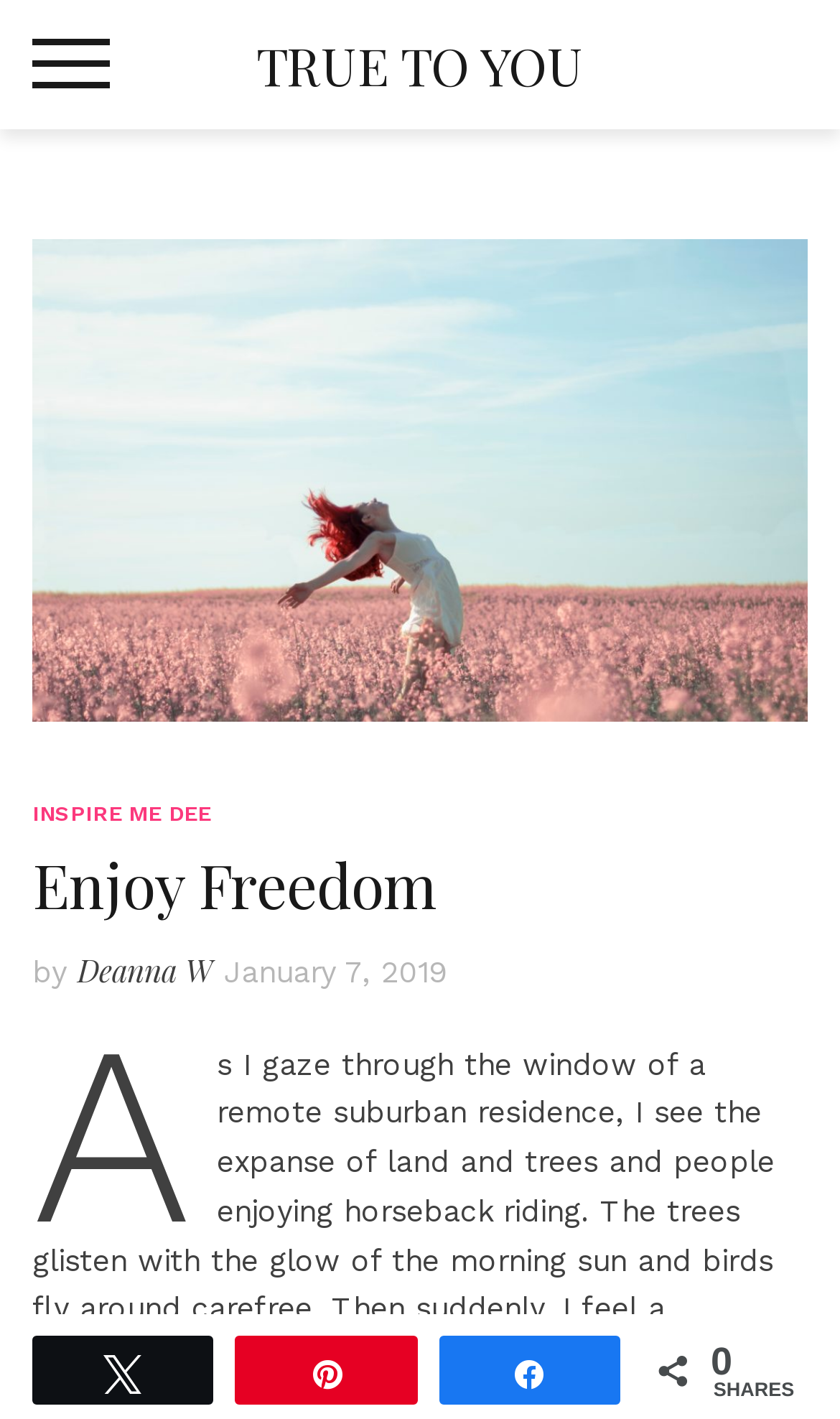Find the bounding box coordinates for the HTML element described in this sentence: "Deanna W". Provide the coordinates as four float numbers between 0 and 1, in the format [left, top, right, bottom].

[0.092, 0.669, 0.254, 0.698]